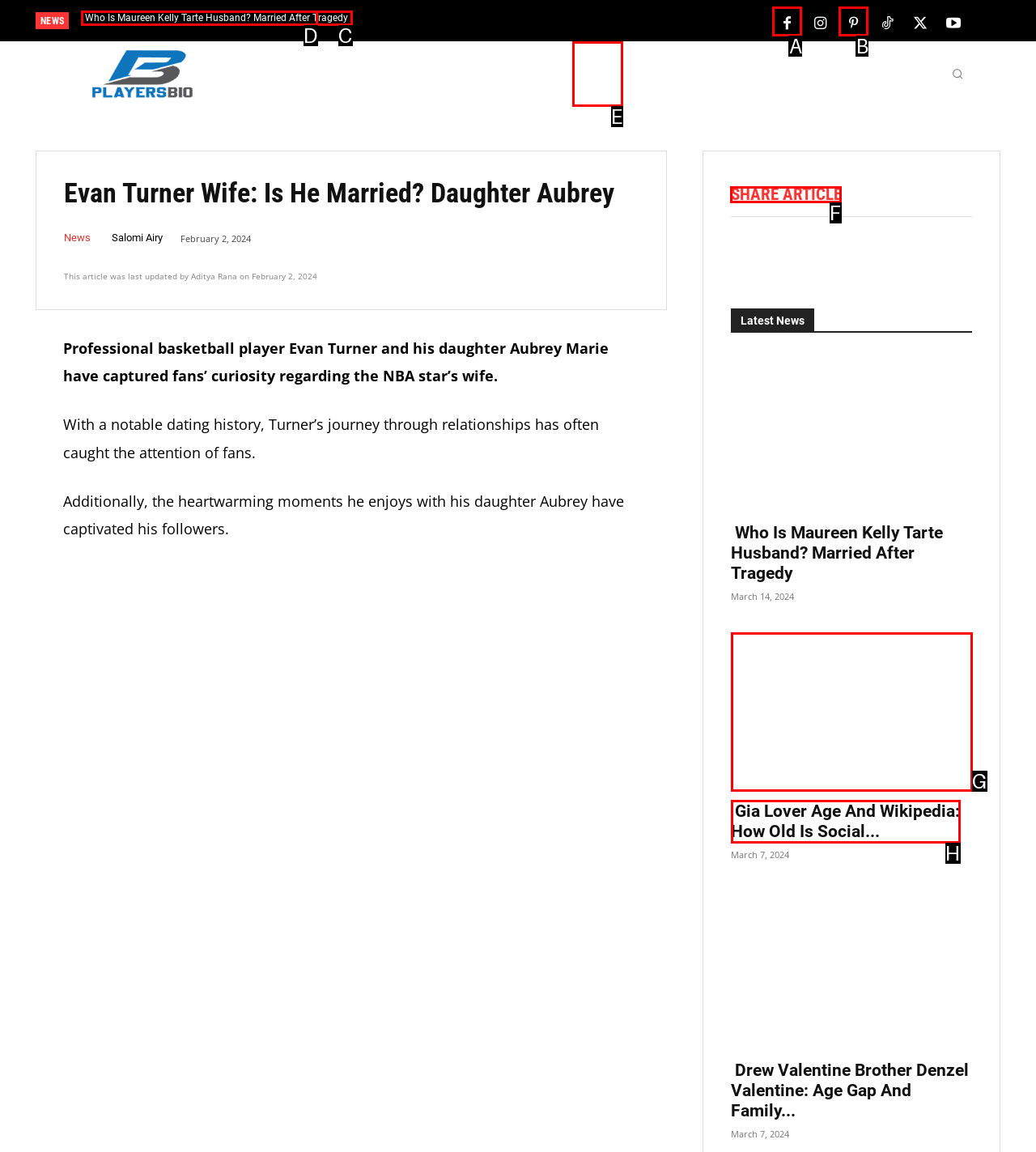Which HTML element should be clicked to perform the following task: Share the article
Reply with the letter of the appropriate option.

F